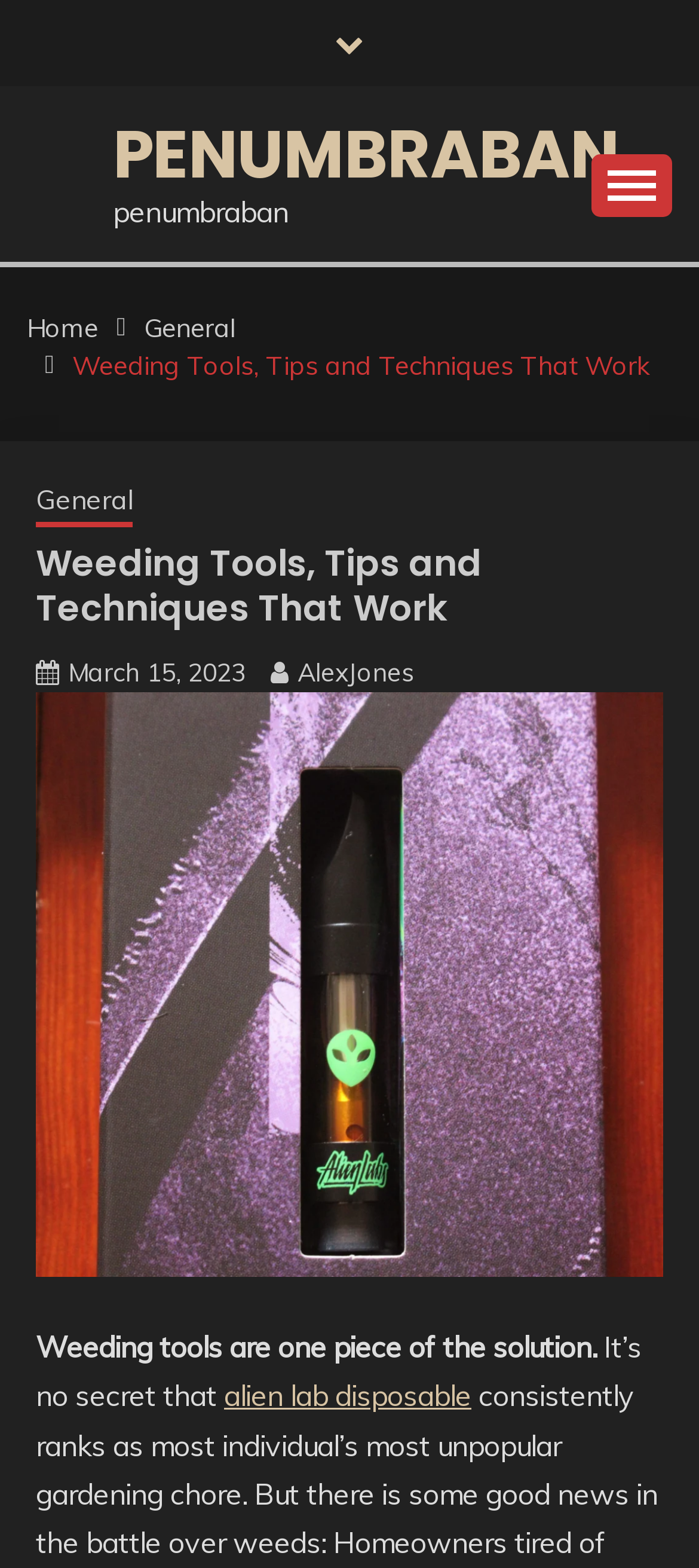Find the bounding box coordinates of the element to click in order to complete this instruction: "Click the 'Home' link". The bounding box coordinates must be four float numbers between 0 and 1, denoted as [left, top, right, bottom].

[0.038, 0.199, 0.141, 0.219]